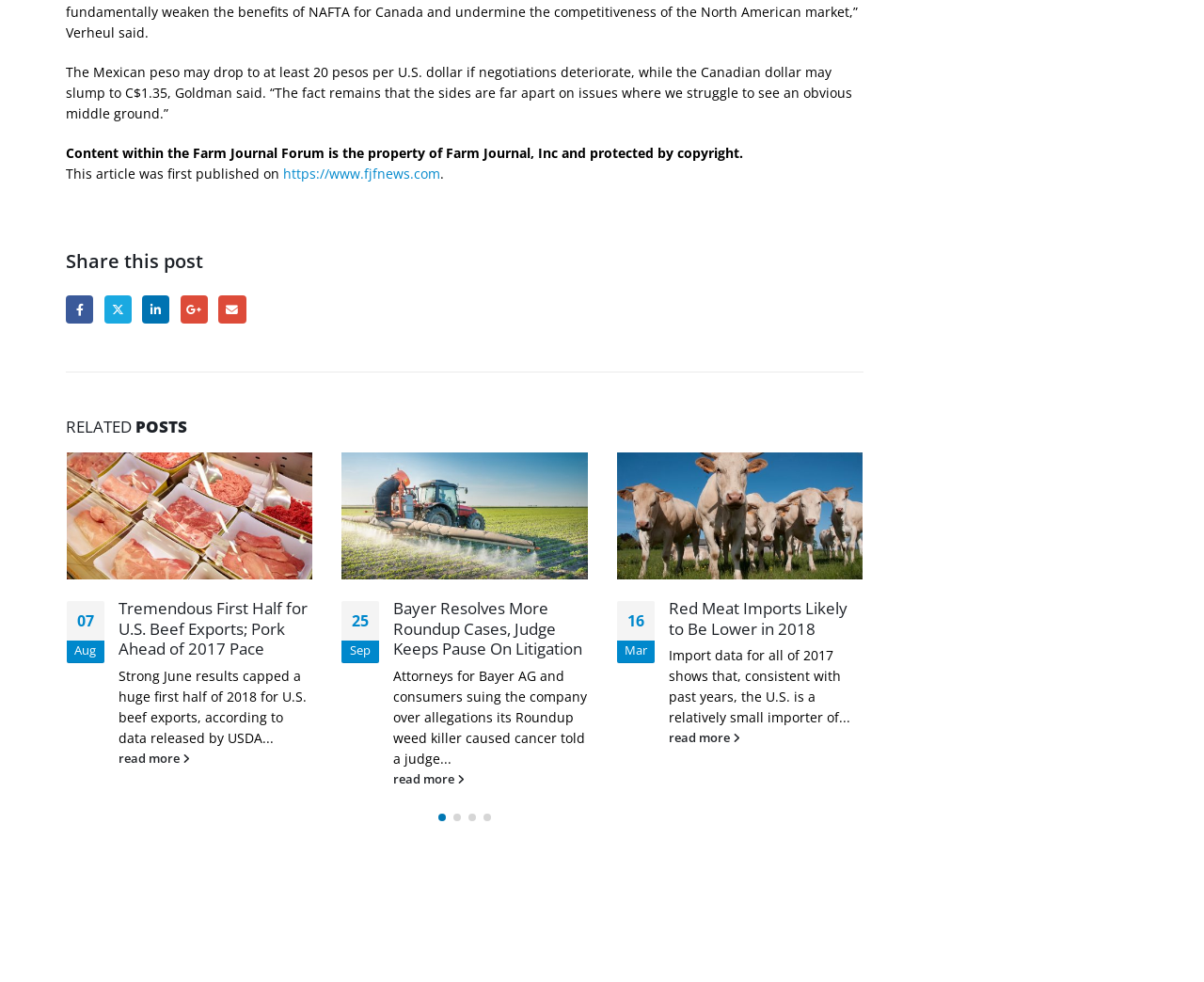Reply to the question with a brief word or phrase: How many social media sharing options are available?

5